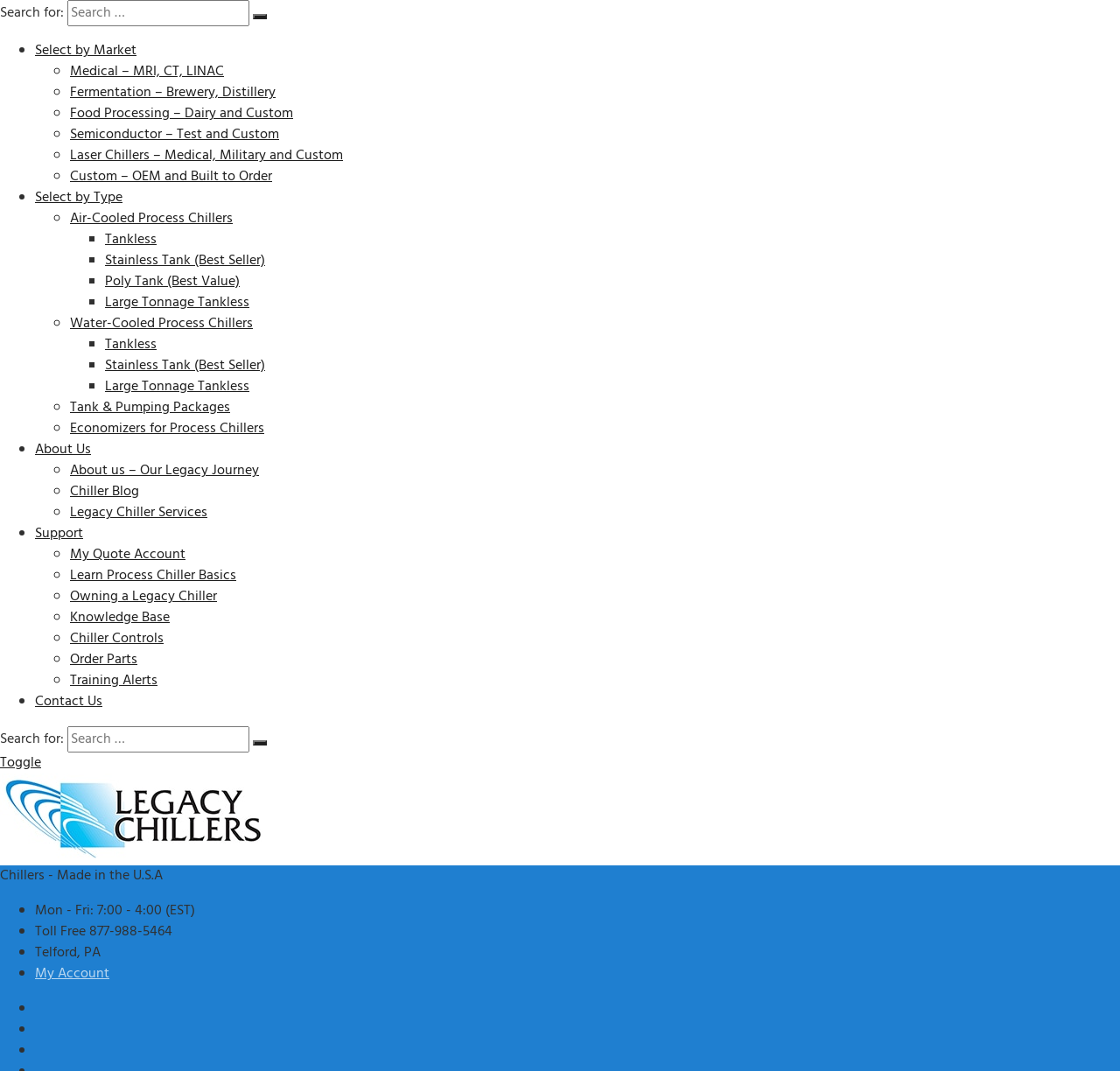Generate a thorough explanation of the webpage's elements.

This webpage is about Legacy Chillers, Inc., a company that manufactures and sells chillers. At the top of the page, there is a search bar with a button to the right of it. Below the search bar, there are three main sections: "Select by Market", "Select by Type", and "About Us". 

In the "Select by Market" section, there are six links to different markets, including Medical, Fermentation, Food Processing, Semiconductor, Laser Chillers, and Custom. 

In the "Select by Type" section, there are seven links to different types of chillers, including Air-Cooled Process Chillers, Water-Cooled Process Chillers, Tank & Pumping Packages, and Economizers for Process Chillers. The Air-Cooled Process Chillers and Water-Cooled Process Chillers have sub-links to more specific types of chillers.

The "About Us" section has three links: "About us – Our Legacy Journey", "Chiller Blog", and "Legacy Chiller Services". 

On the right side of the page, there are four sections: "Support", "Contact Us", a second search bar, and a section with the company's logo, address, and contact information. 

The "Support" section has eight links to different support resources, including "My Quote Account", "Learn Process Chiller Basics", and "Knowledge Base". 

At the bottom of the page, there is a section with the company's address, phone number, and a link to "My Account".